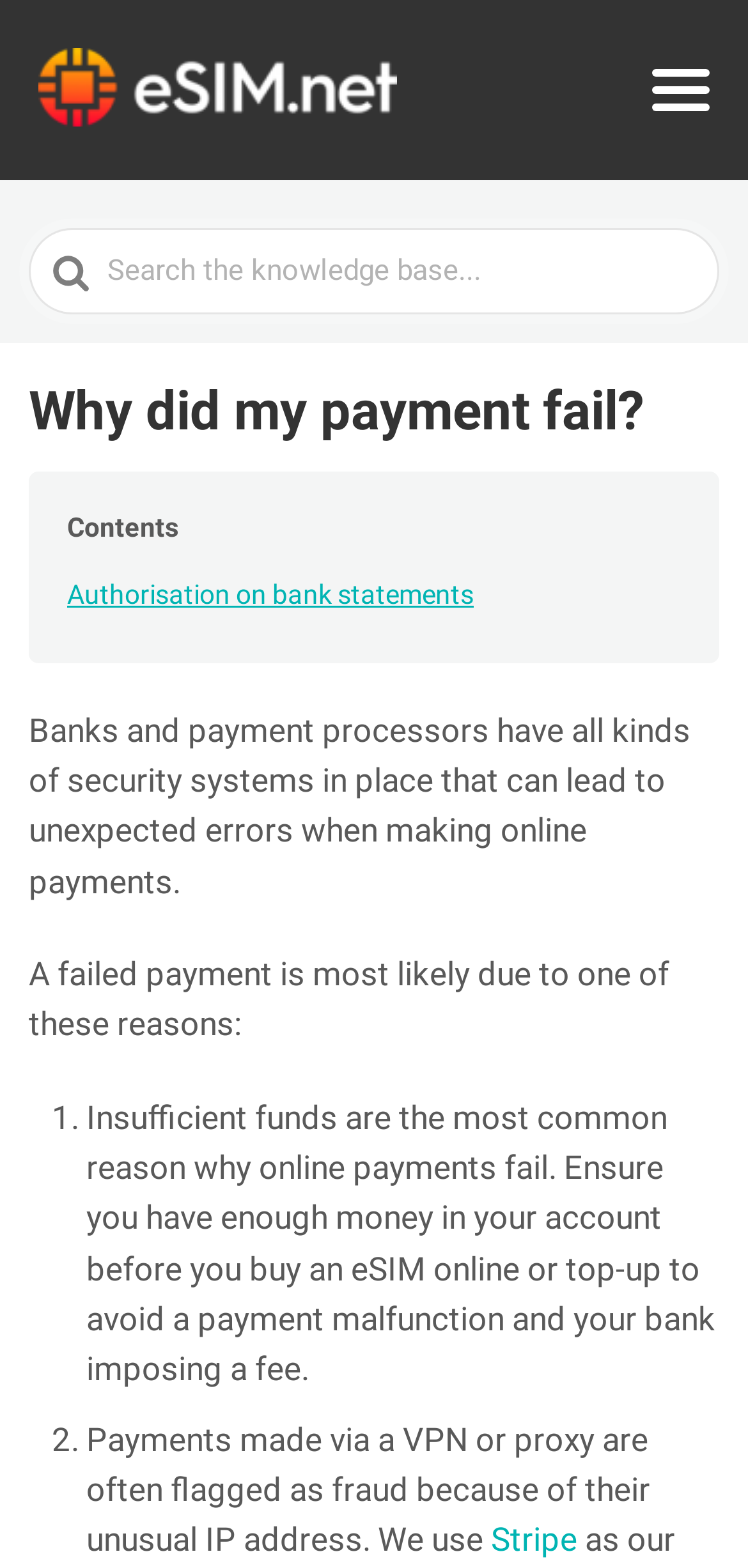Explain the webpage's layout and main content in detail.

The webpage is about understanding failed payments, specifically on the eSIM.net platform. At the top left, there is a link to the eSIM.net homepage, accompanied by the website's logo. On the top right, a menu button is located. 

Below the top section, a search bar is positioned, allowing users to search for specific content. A search icon is placed at the end of the search bar. 

The main content of the webpage is divided into sections. The first section has a heading that asks "Why did my payment fail?" Below this heading, there is a brief introduction explaining that security systems in banks and payment processors can lead to unexpected errors during online payments.

The next section lists the common reasons for failed payments. The list is numbered, with the first reason being insufficient funds, which is the most common cause of failed payments. The text explains that users should ensure they have enough money in their account to avoid payment malfunctions and potential bank fees.

The second reason listed is payments made via a VPN or proxy, which are often flagged as fraud due to unusual IP addresses. The text mentions that the website uses Stripe, a payment processing platform.